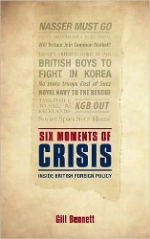Describe the image thoroughly.

The image showcases the cover of the book titled "Six Moments of Crisis: Inside British Foreign Policy" written by Gill Bennett. The cover features a vintage, textured background with bold, striking typography. The title "SIX MOMENTS OF CRISIS" is prominently displayed in large letters, emphasizing the book's focus on significant turning points in British foreign policy. Above the title, various headlines hint at pivotal historical events, such as "Nasser Must Go" and "British Boys to Fight in Korea," suggesting the book examines key crises that shaped the nation's diplomatic decisions. The overall design conveys a sense of urgency and historical weight, inviting readers to explore the intricacies of British foreign relations.